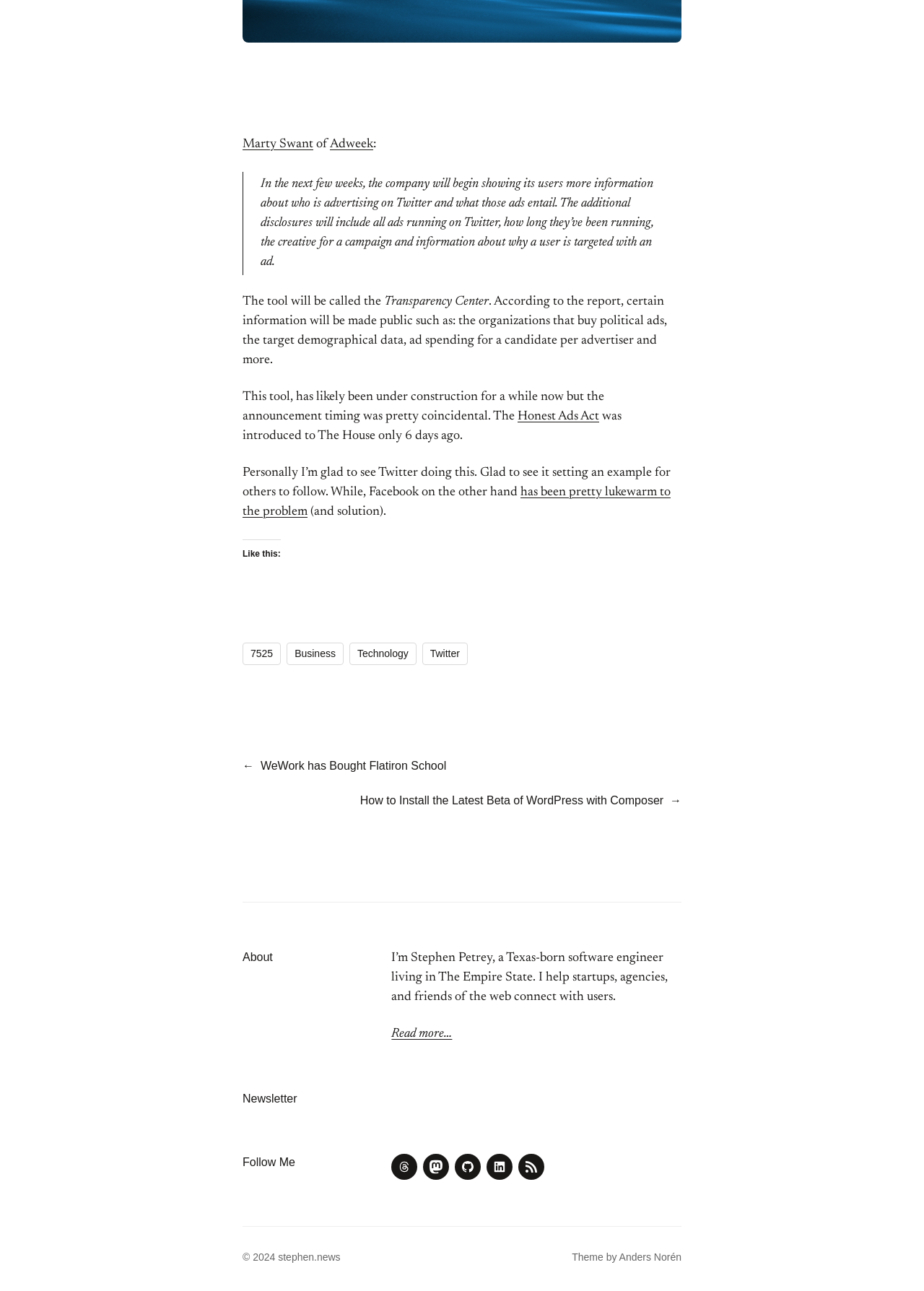Locate the bounding box coordinates for the element described below: "Anders Norén". The coordinates must be four float values between 0 and 1, formatted as [left, top, right, bottom].

[0.67, 0.972, 0.738, 0.981]